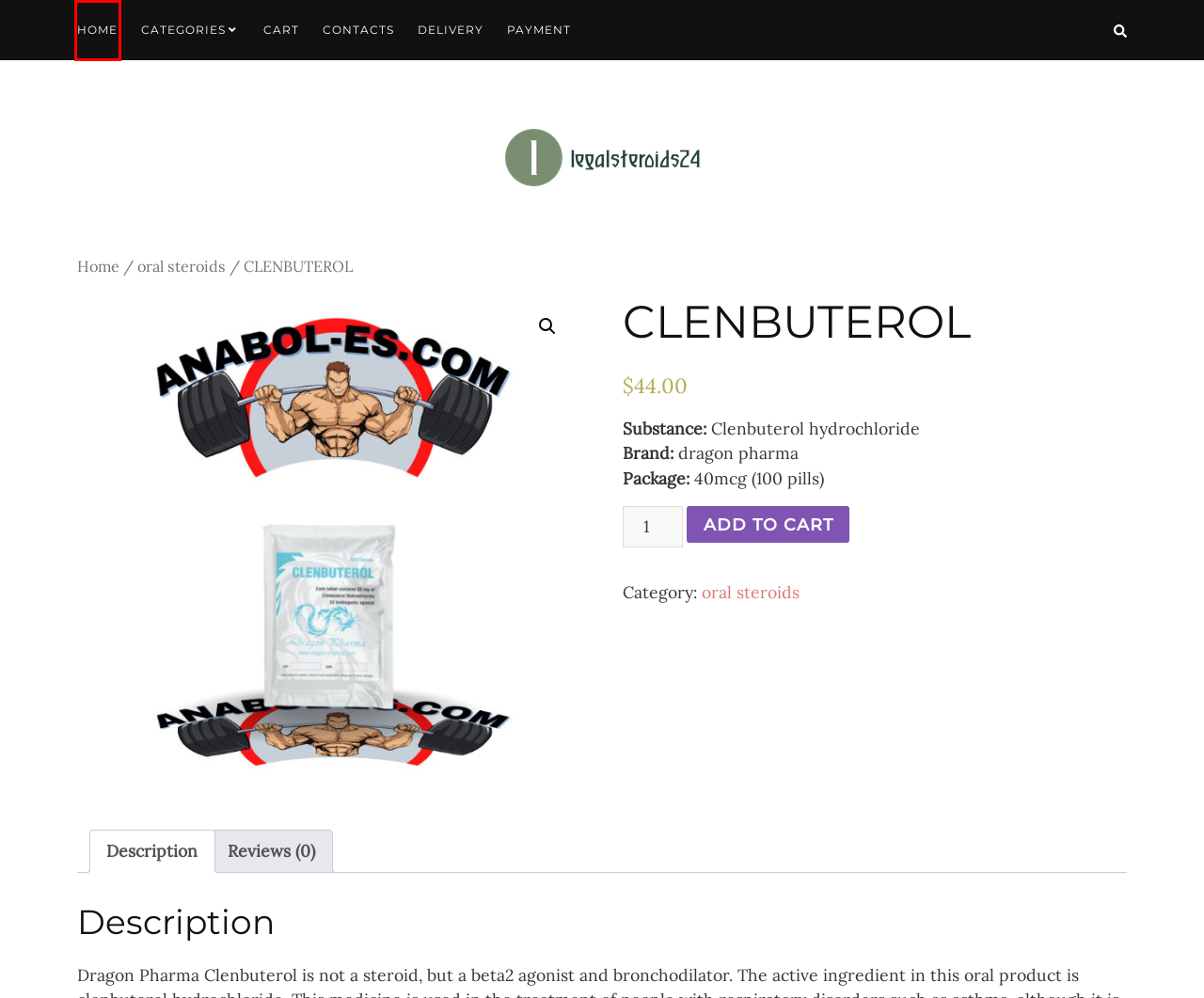Examine the screenshot of a webpage with a red bounding box around a specific UI element. Identify which webpage description best matches the new webpage that appears after clicking the element in the red bounding box. Here are the candidates:
A. Payment -
B. Magnum Stanol 10 Price 35.60 Sale in the USA
C. Delivery -
D. legalsteroids24.com - Steroid store in the USA - buy steroids and anabolics online
E. Cart -
F. Methyl-1-Test 10 Price 65.00 Sale in the USA
G. Contacts -
H. oral steroids buy online at low price in the USA

D